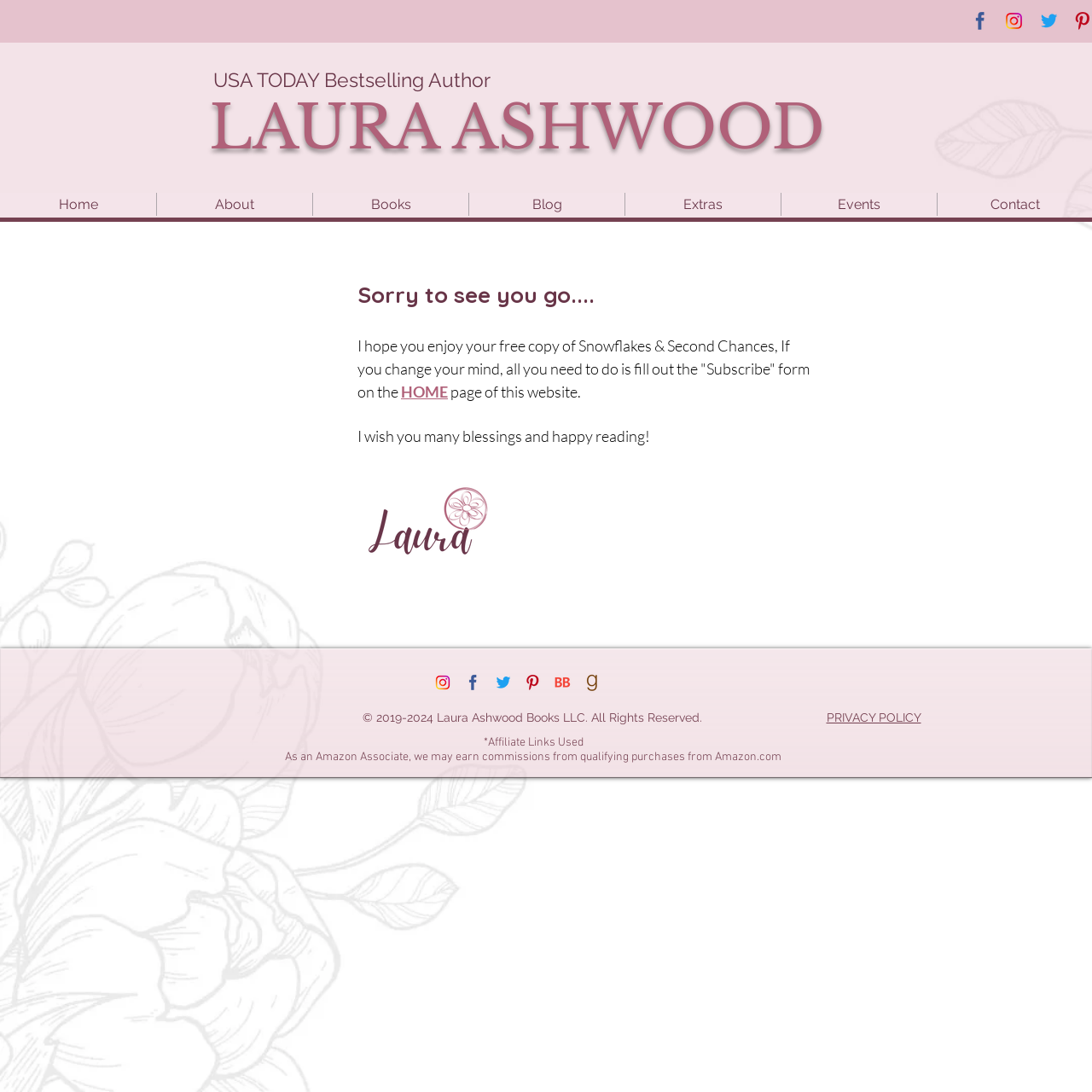Extract the bounding box coordinates of the UI element described: "aria-label="twitter 96x96"". Provide the coordinates in the format [left, top, right, bottom] with values ranging from 0 to 1.

[0.448, 0.613, 0.473, 0.638]